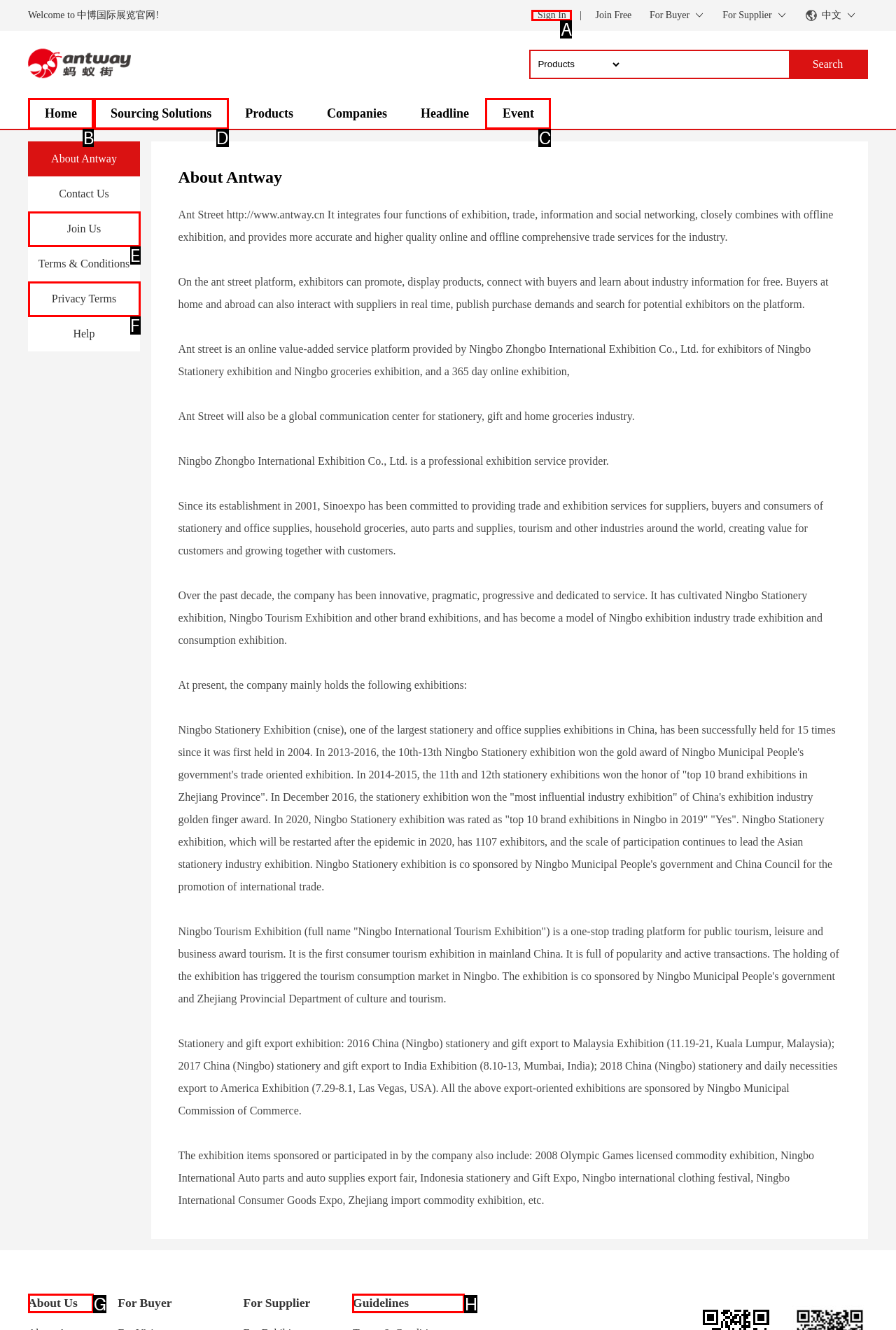Pick the HTML element that should be clicked to execute the task: Go to Home
Respond with the letter corresponding to the correct choice.

None